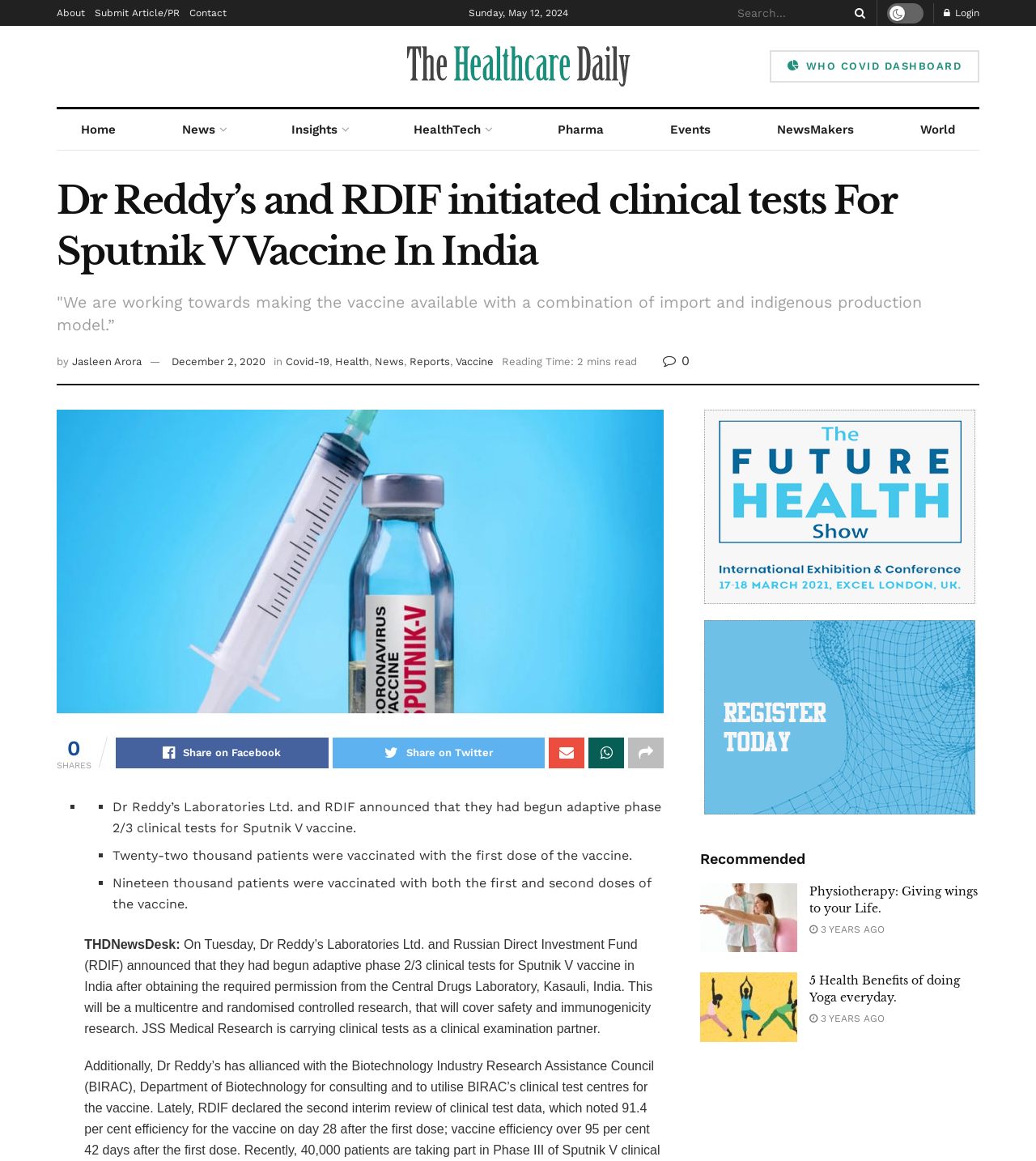Provide your answer to the question using just one word or phrase: How many doses of the vaccine were given to nineteen thousand patients?

Both first and second